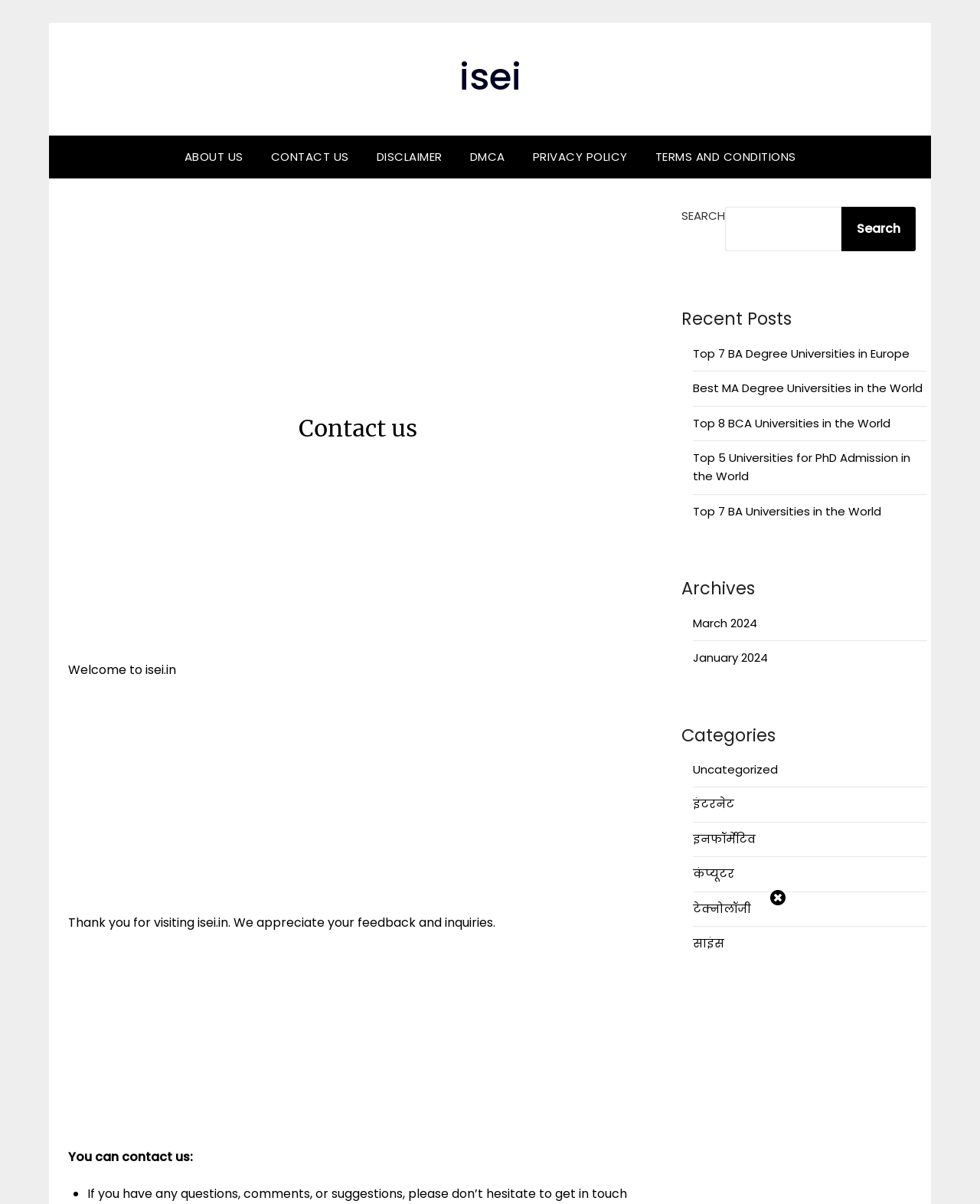Determine the bounding box coordinates for the UI element matching this description: "parent_node: Search name="s"".

[0.74, 0.172, 0.859, 0.209]